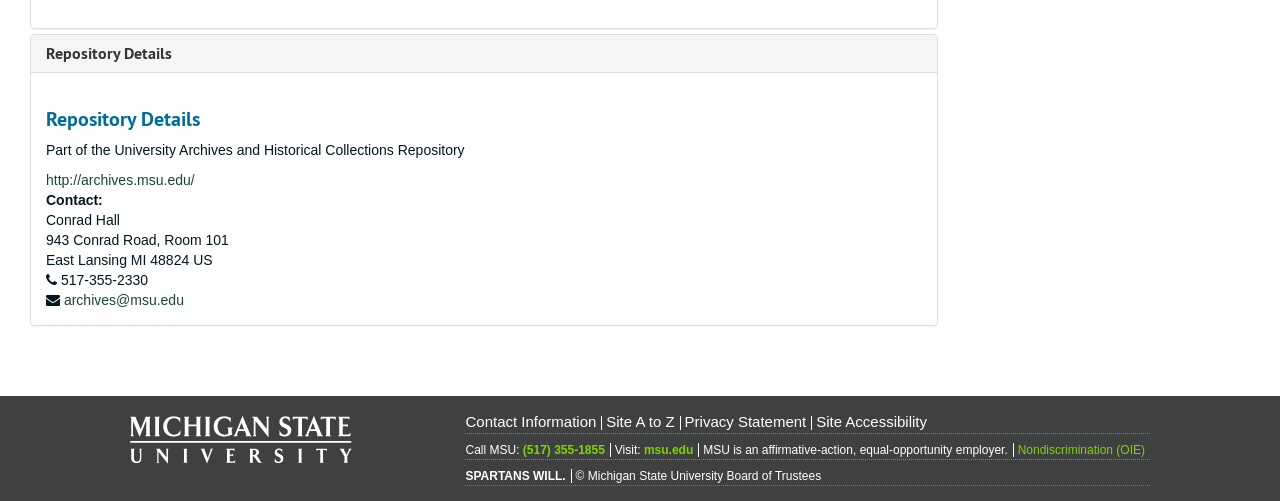Show the bounding box coordinates of the region that should be clicked to follow the instruction: "Click on 'Repository Details'."

[0.036, 0.085, 0.134, 0.127]